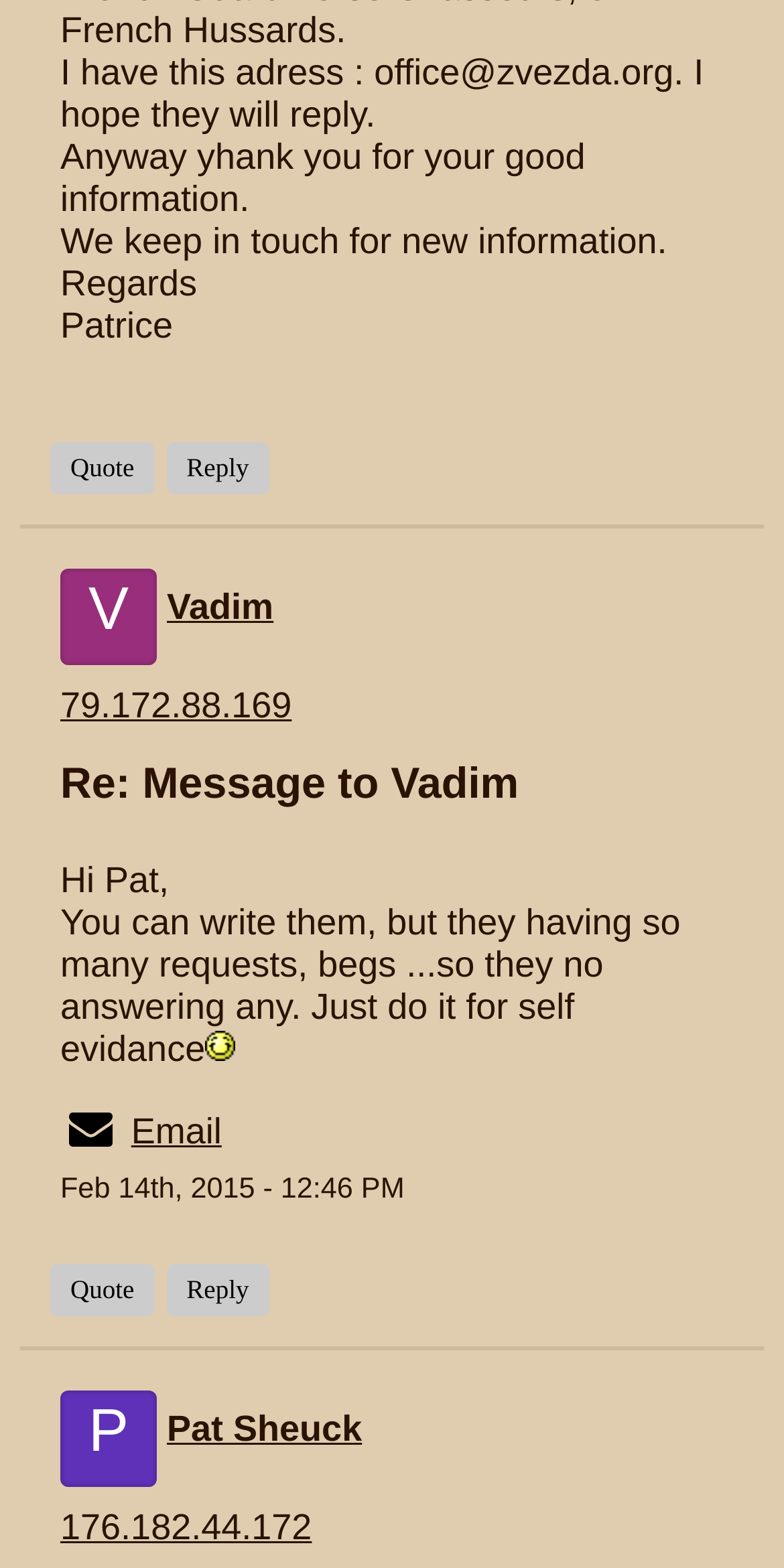Kindly determine the bounding box coordinates for the clickable area to achieve the given instruction: "View Vadim's profile".

[0.213, 0.374, 0.649, 0.401]